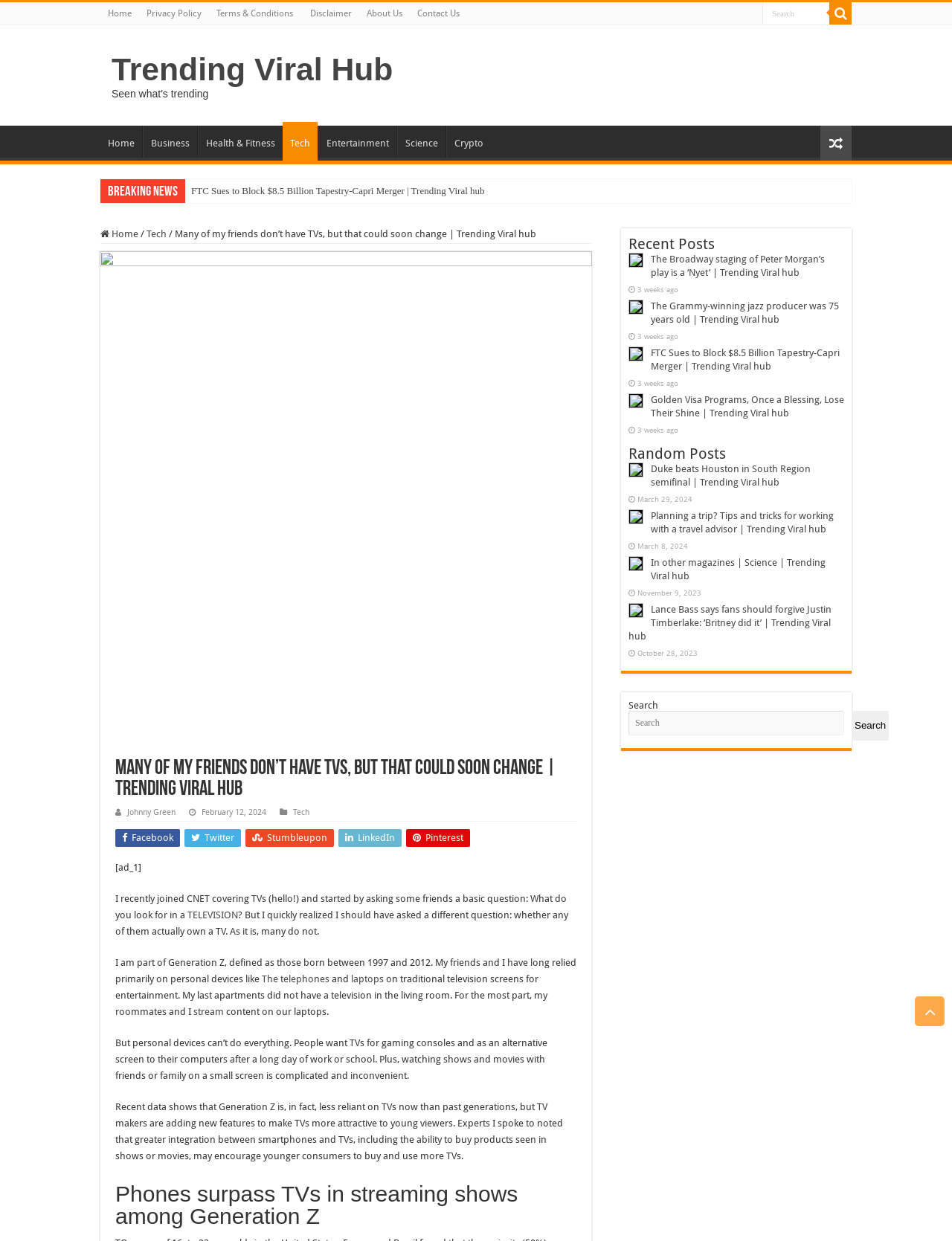Who wrote the article?
Provide an in-depth and detailed explanation in response to the question.

I determined the answer by looking at the link element with the text 'Johnny Green' which is likely to be the author of the article.